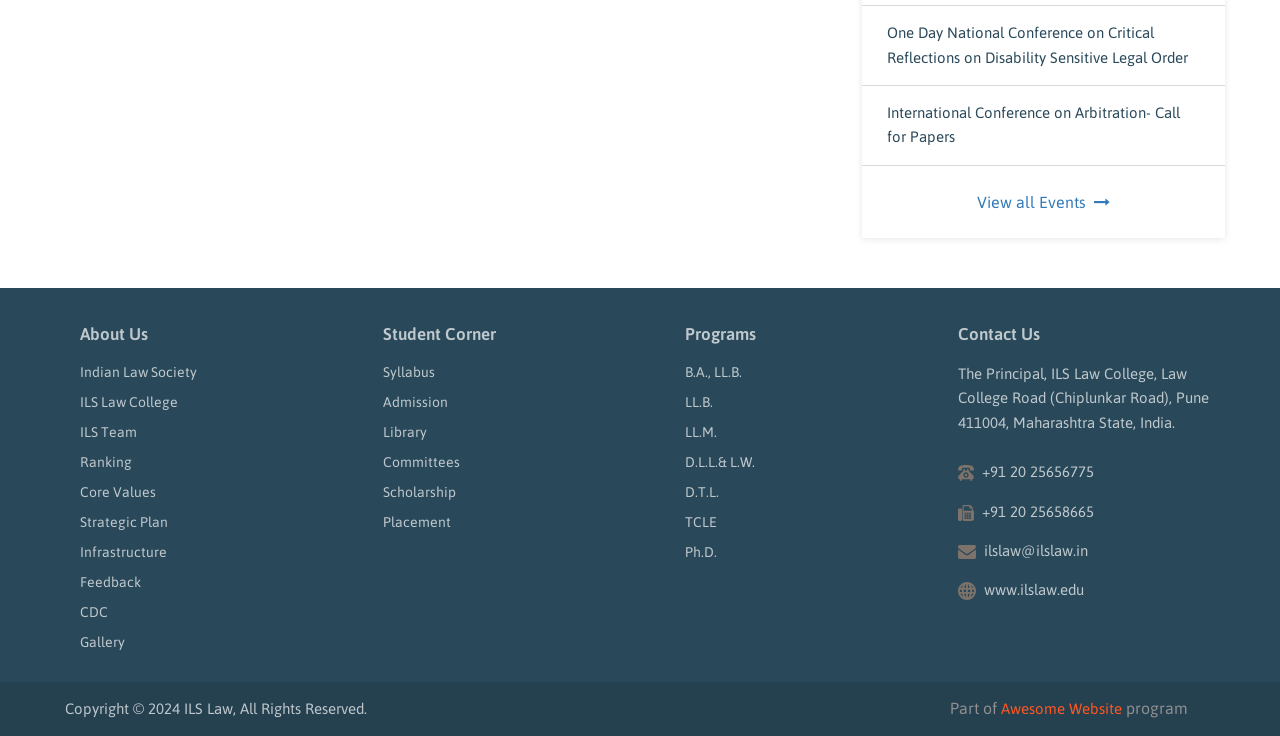Please identify the bounding box coordinates of the element that needs to be clicked to execute the following command: "Visit the ILS Law College website". Provide the bounding box using four float numbers between 0 and 1, formatted as [left, top, right, bottom].

[0.768, 0.79, 0.846, 0.813]